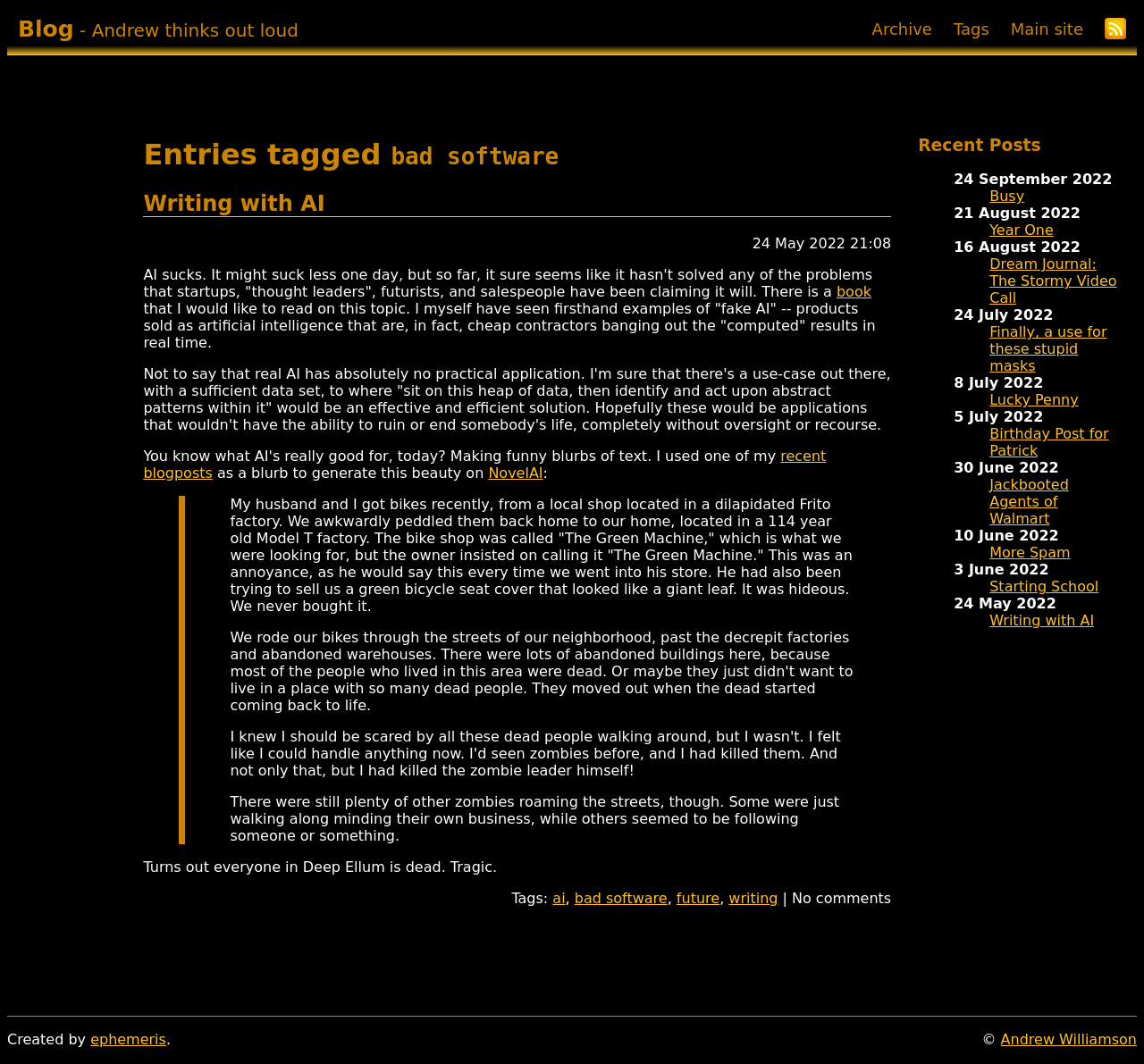What is the name of the author of the blog?
Based on the image, answer the question with a single word or brief phrase.

Andrew Williamson